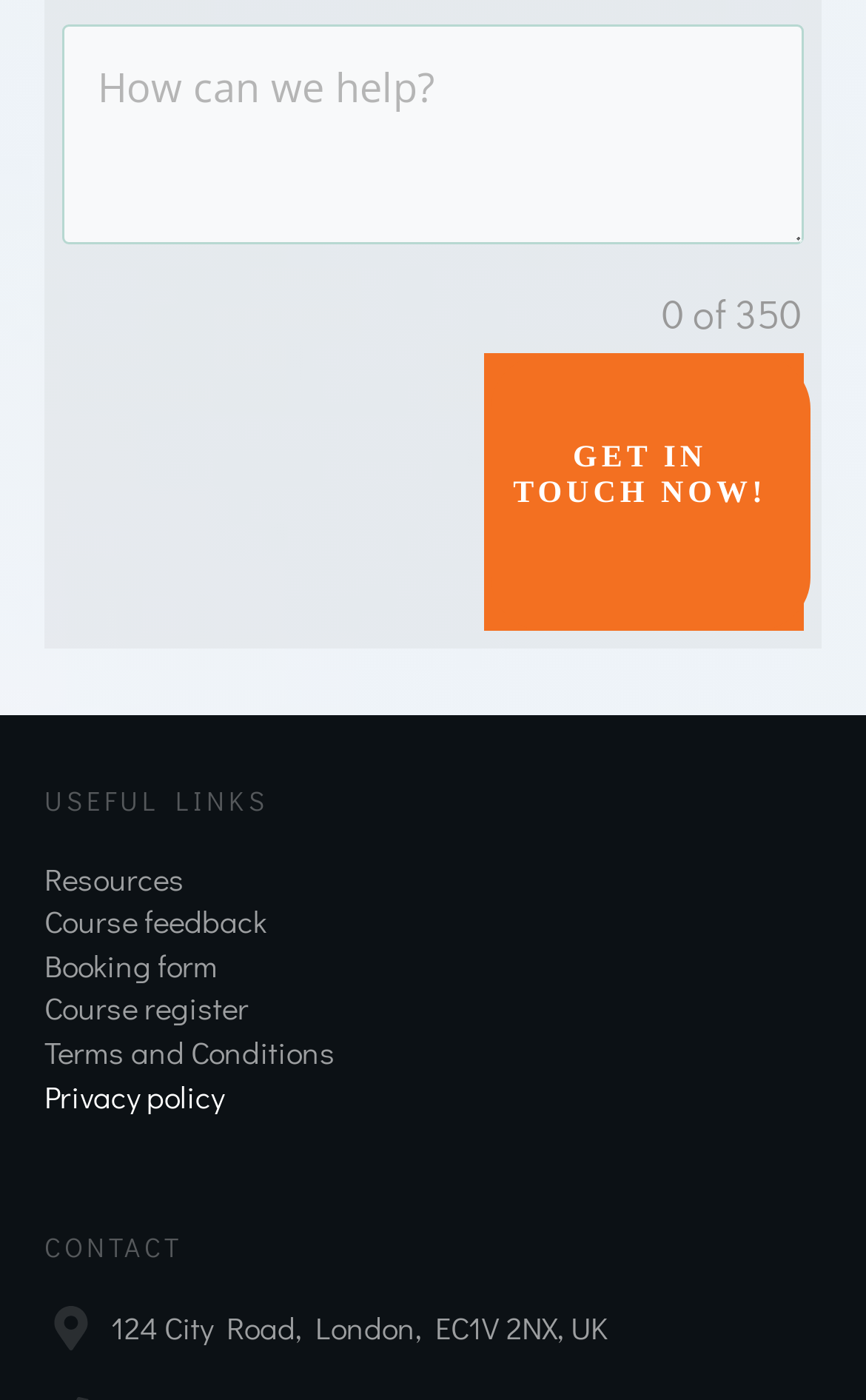Answer the question below using just one word or a short phrase: 
What is the call-to-action button text?

GET IN TOUCH NOW!